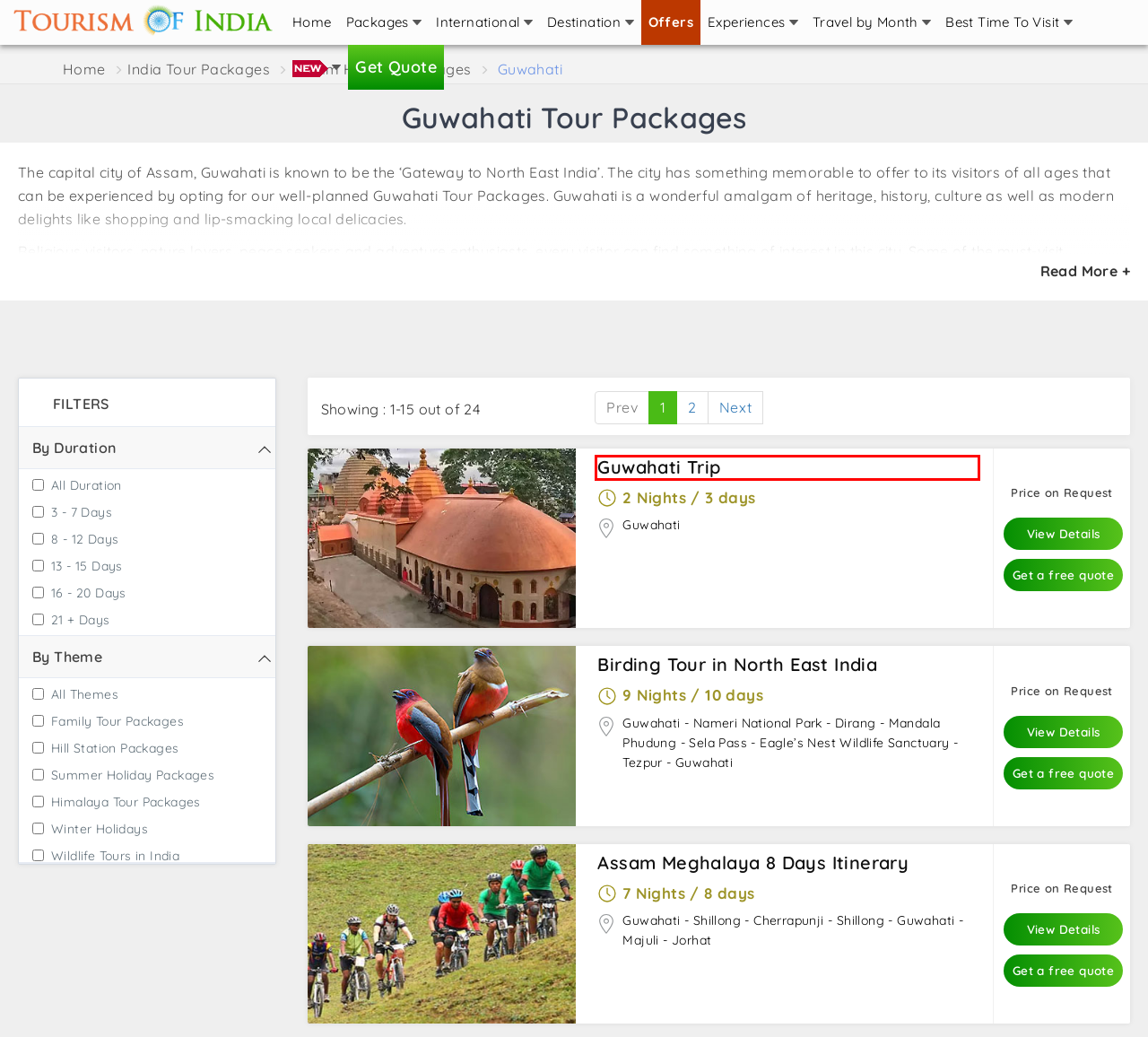Review the screenshot of a webpage that includes a red bounding box. Choose the most suitable webpage description that matches the new webpage after clicking the element within the red bounding box. Here are the candidates:
A. Best Time to Visit India- When to Go in India
B. 2 Nights 3 Days Guwahati Tour Package @ Best Cost
C. India Holiday Deals - Get  Best Offer
D. Book Assam Meghalaya 8 Days Itinerary at Best Cost
E. Book Birding Tour in North East India at Best Price
F. 500+Tour Packages in India | Book Travel Packages Under Budget
G. Assam Tour Packages | Assam Holiday Packages
H. Travel Destinations in India | Places to Visit in India

B